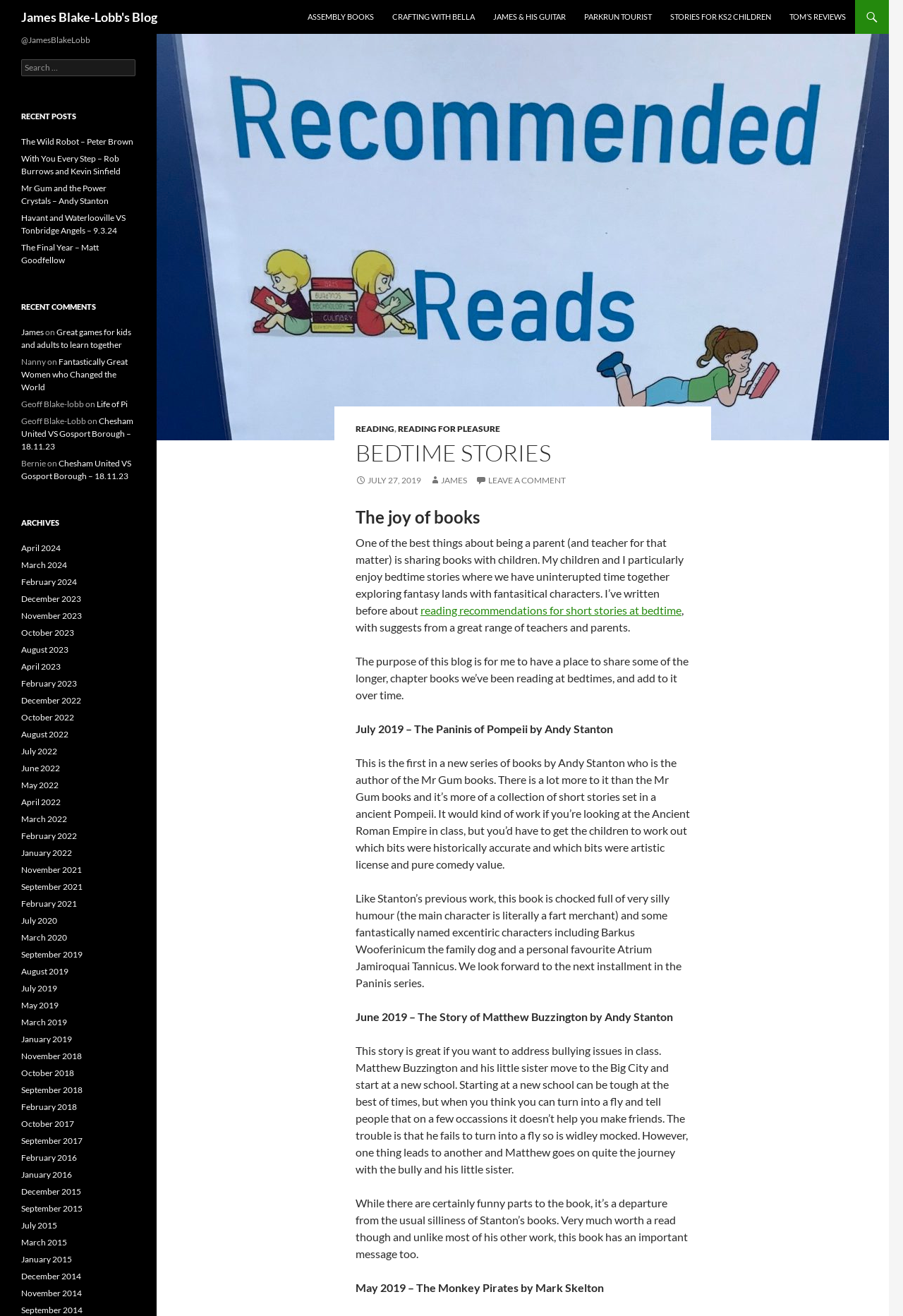What type of books does the author recommend for bedtime reading?
Please provide a single word or phrase as your answer based on the screenshot.

Chapter books